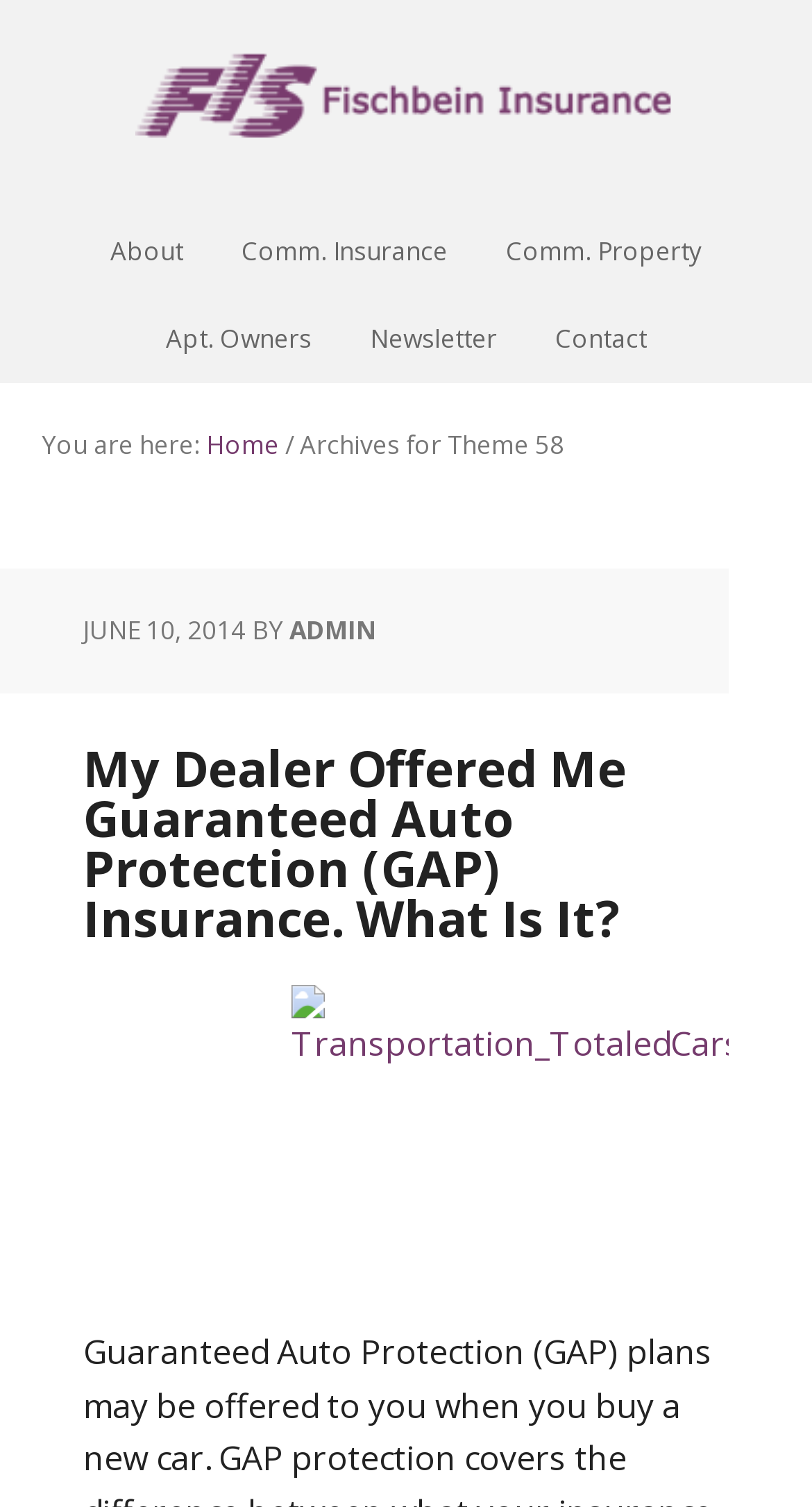Provide the bounding box coordinates of the HTML element this sentence describes: "Fischbein Insurance". The bounding box coordinates consist of four float numbers between 0 and 1, i.e., [left, top, right, bottom].

[0.167, 0.0, 0.833, 0.138]